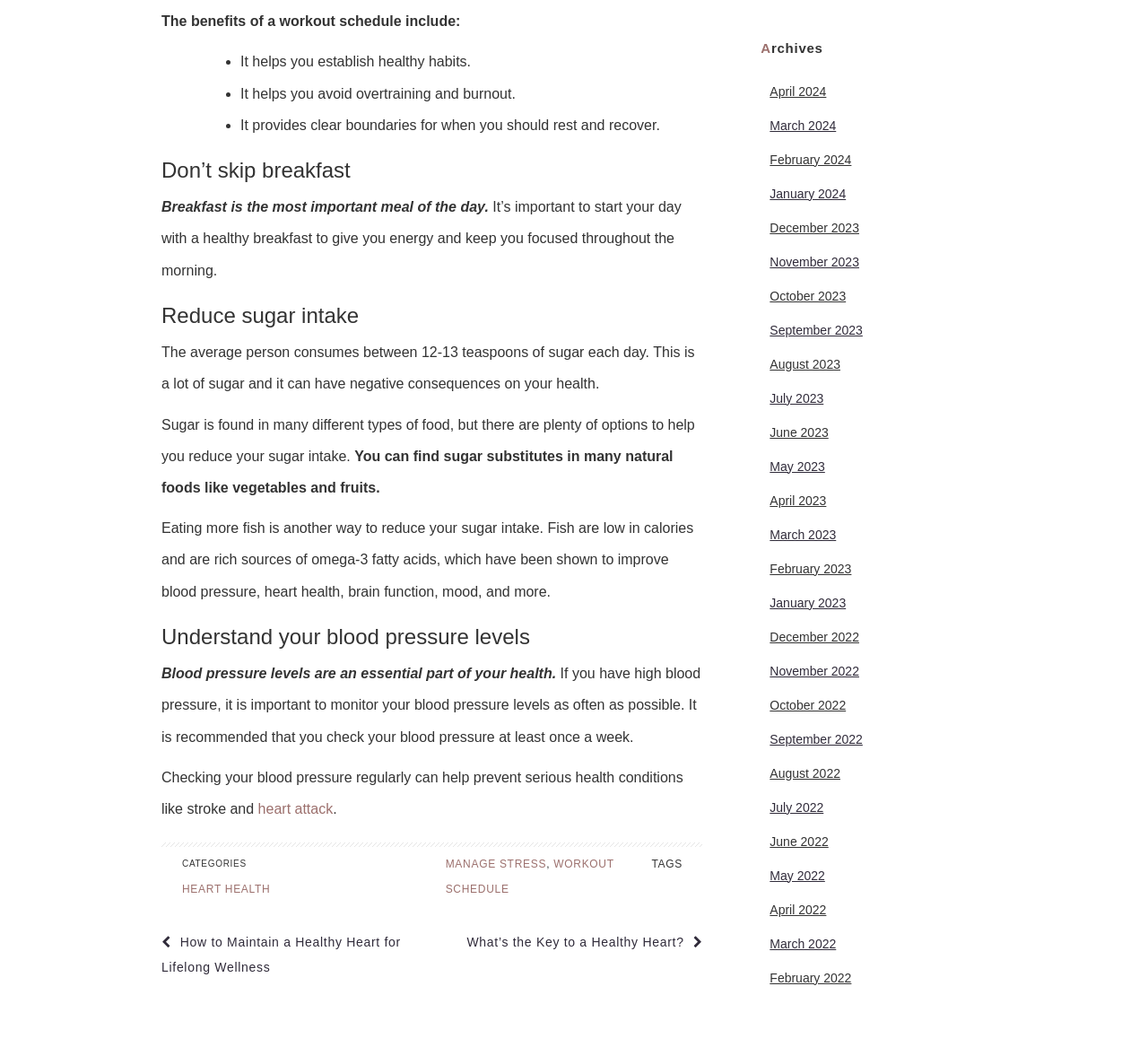How can you reduce sugar intake?
From the screenshot, supply a one-word or short-phrase answer.

Eat fish, natural foods